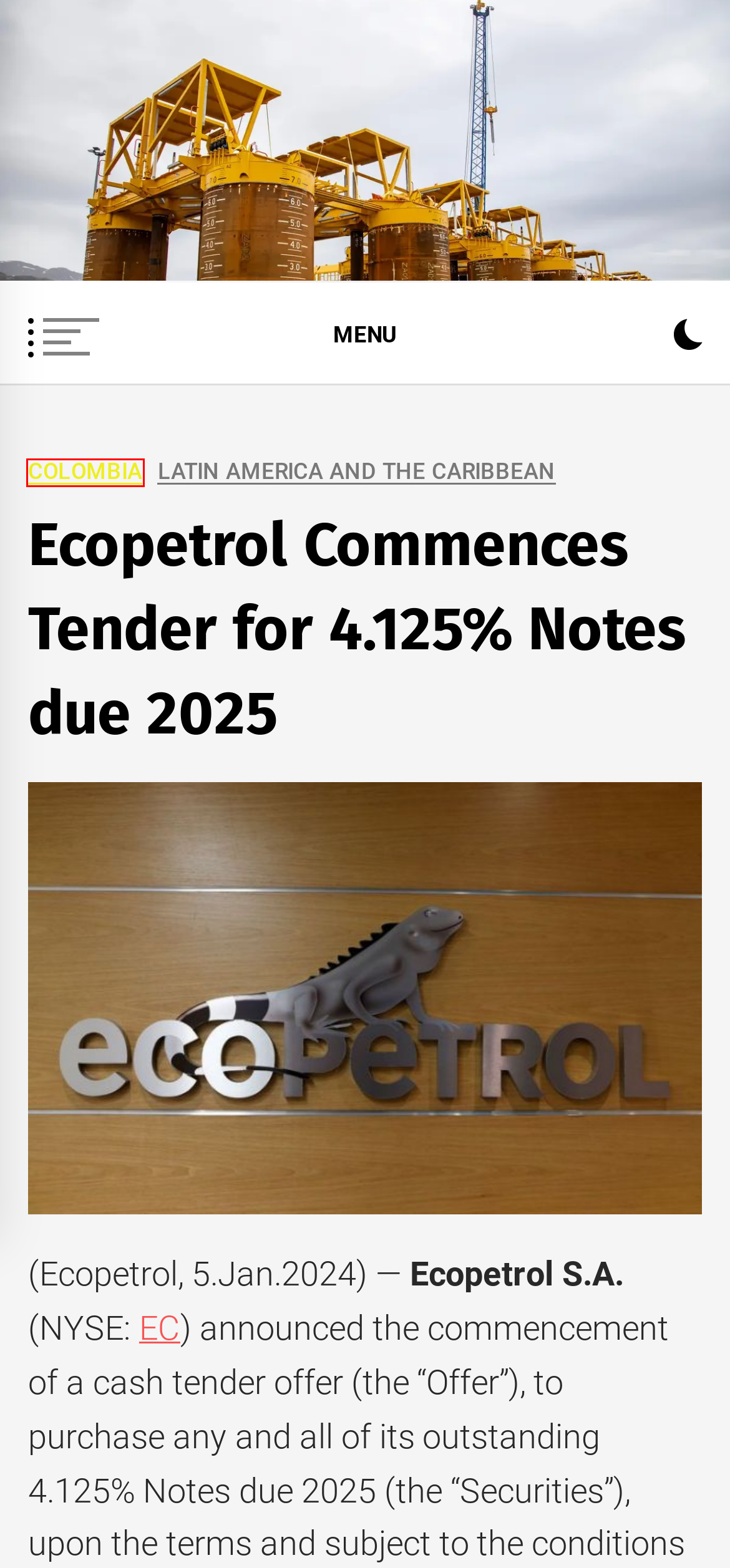You have a screenshot of a webpage, and a red bounding box highlights an element. Select the webpage description that best fits the new page after clicking the element within the bounding box. Options are:
A. Colombia | Energy Analytics Institute (EAI)
B. Summit Reports 1Q:24 Results | Energy Analytics Institute (EAI)
C. Sandstorm Gold Royalties Reports 1Q:24 Results | Energy Analytics Institute (EAI)
D. Latin America and the Caribbean | Energy Analytics Institute (EAI)
E. About US Energy Analytics Institute | Energy Analytics Institute (EAI)
F. Ecopetrol Reveals Senior Management Changes | Energy Analytics Institute (EAI)
G. Valmet Completed Acquisition of Process Gas Business from Siemens | Energy Analytics Institute (EAI)
H. https://energy-analytics-institute.org Latin America and Caribbean Energy News Leader |

A